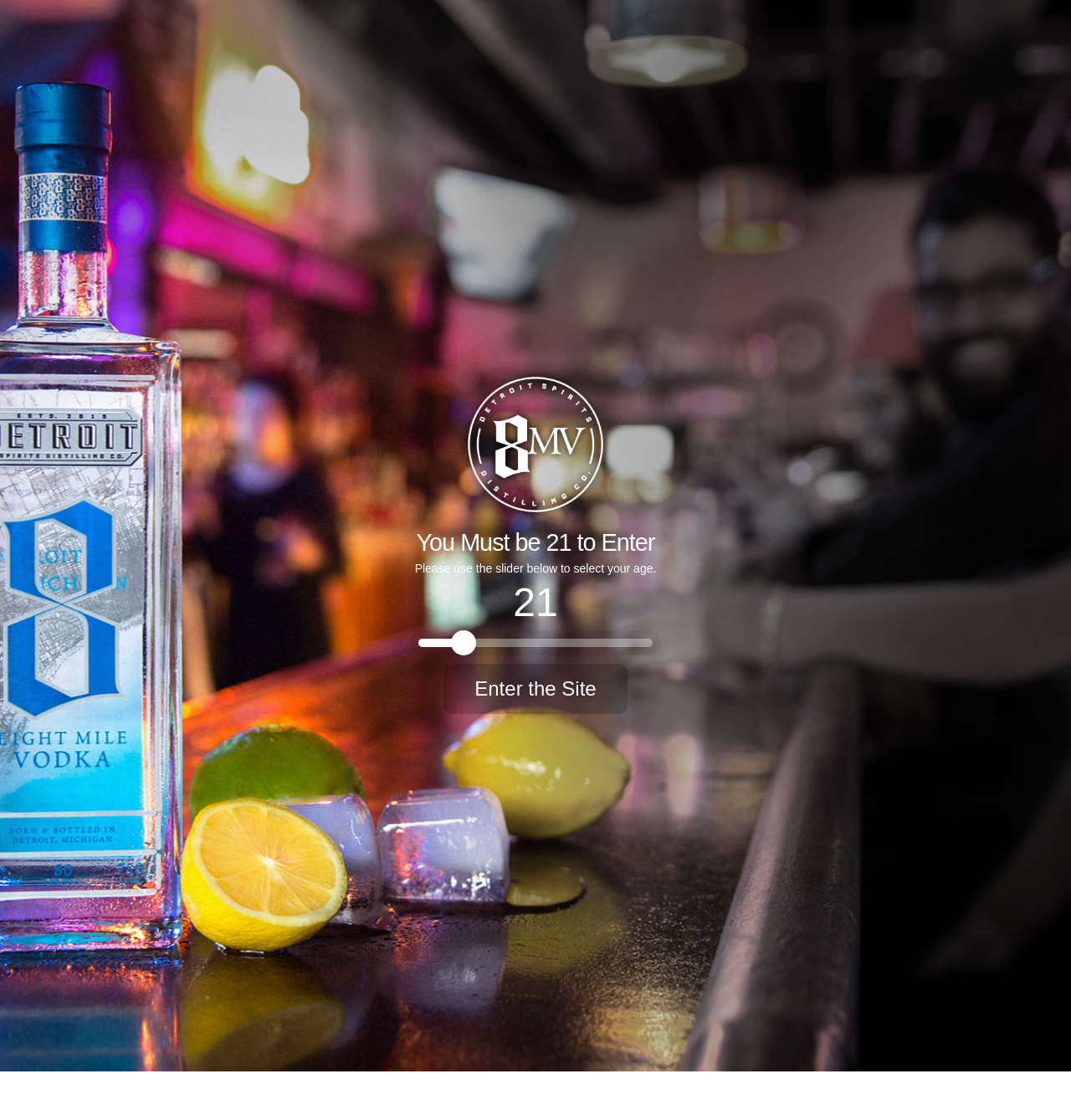Find the bounding box coordinates of the element's region that should be clicked in order to follow the given instruction: "Select your age". The coordinates should consist of four float numbers between 0 and 1, i.e., [left, top, right, bottom].

[0.387, 0.501, 0.613, 0.513]